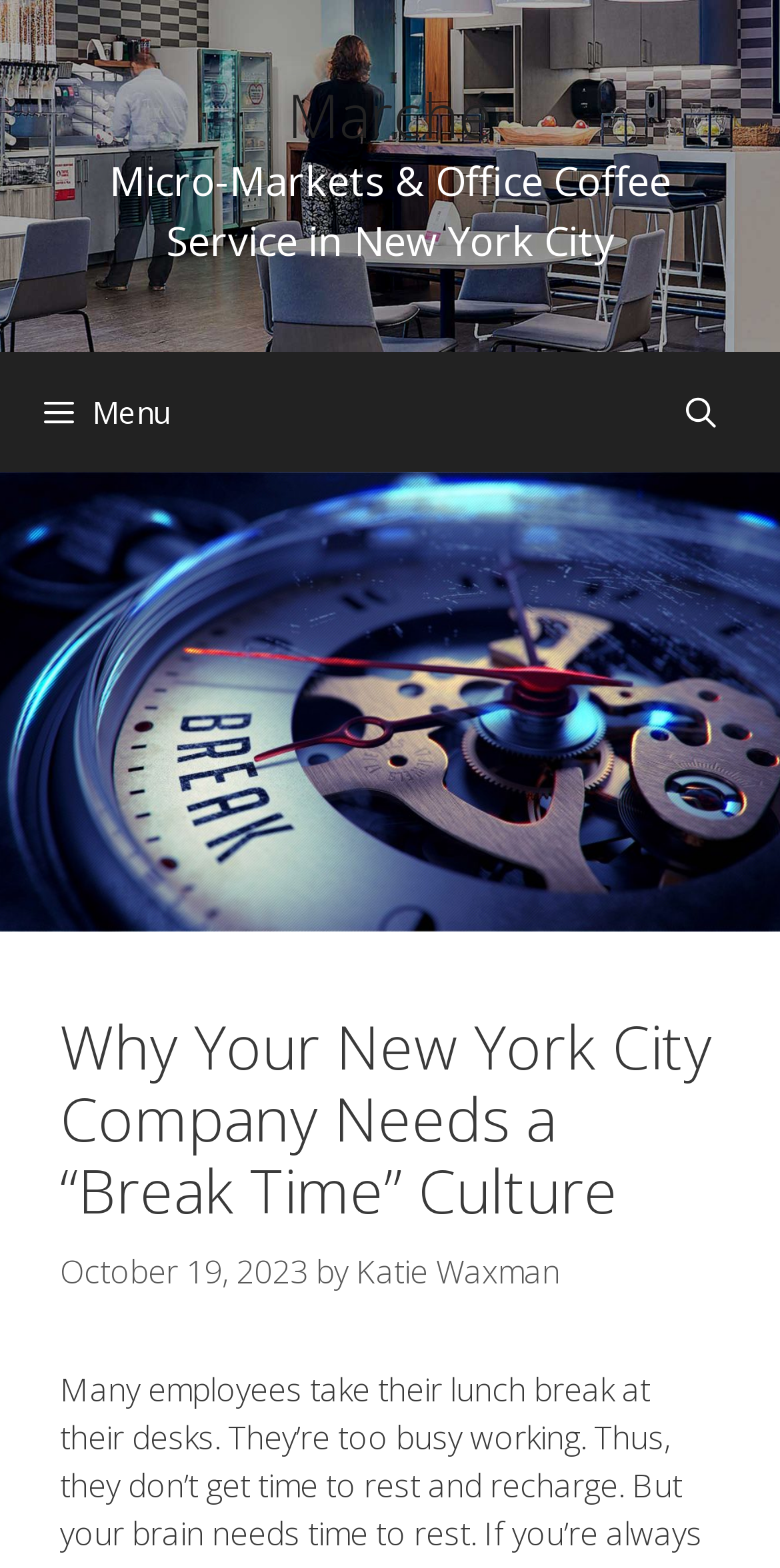Based on the element description "Marché", predict the bounding box coordinates of the UI element.

[0.368, 0.047, 0.632, 0.099]